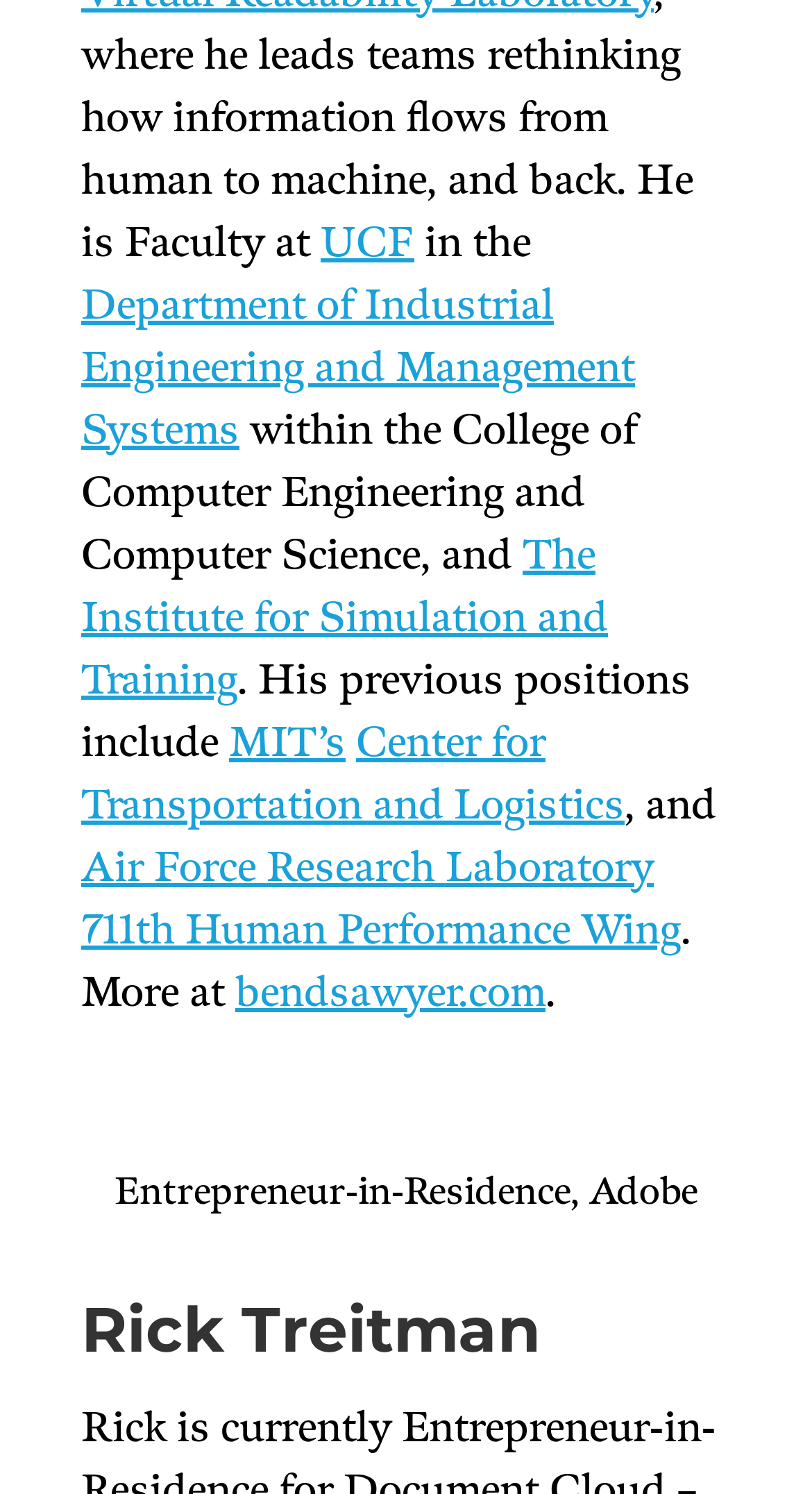What is the name of the website mentioned at the bottom of the webpage?
Based on the screenshot, respond with a single word or phrase.

bendsawyer.com